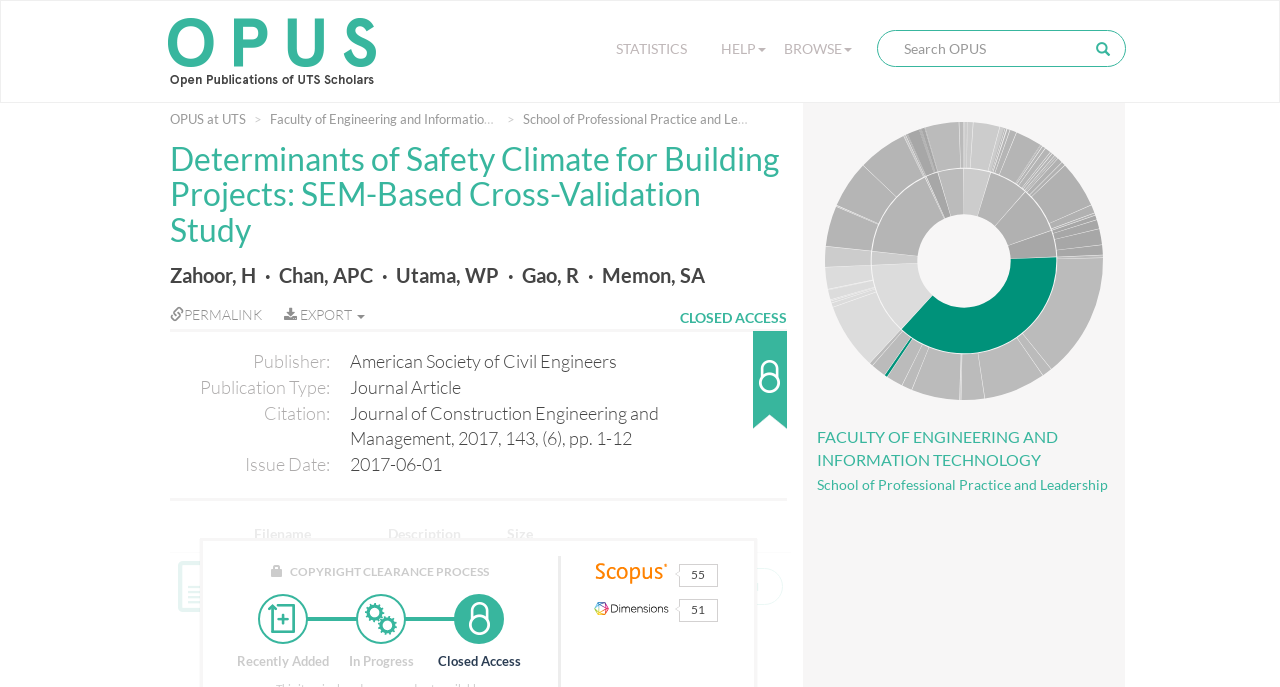Given the content of the image, can you provide a detailed answer to the question?
What is the size of the PDF file?

I found the size of the PDF file by looking at the table that lists the files and their corresponding sizes, and the size of the PDF file is 574.11 kB.